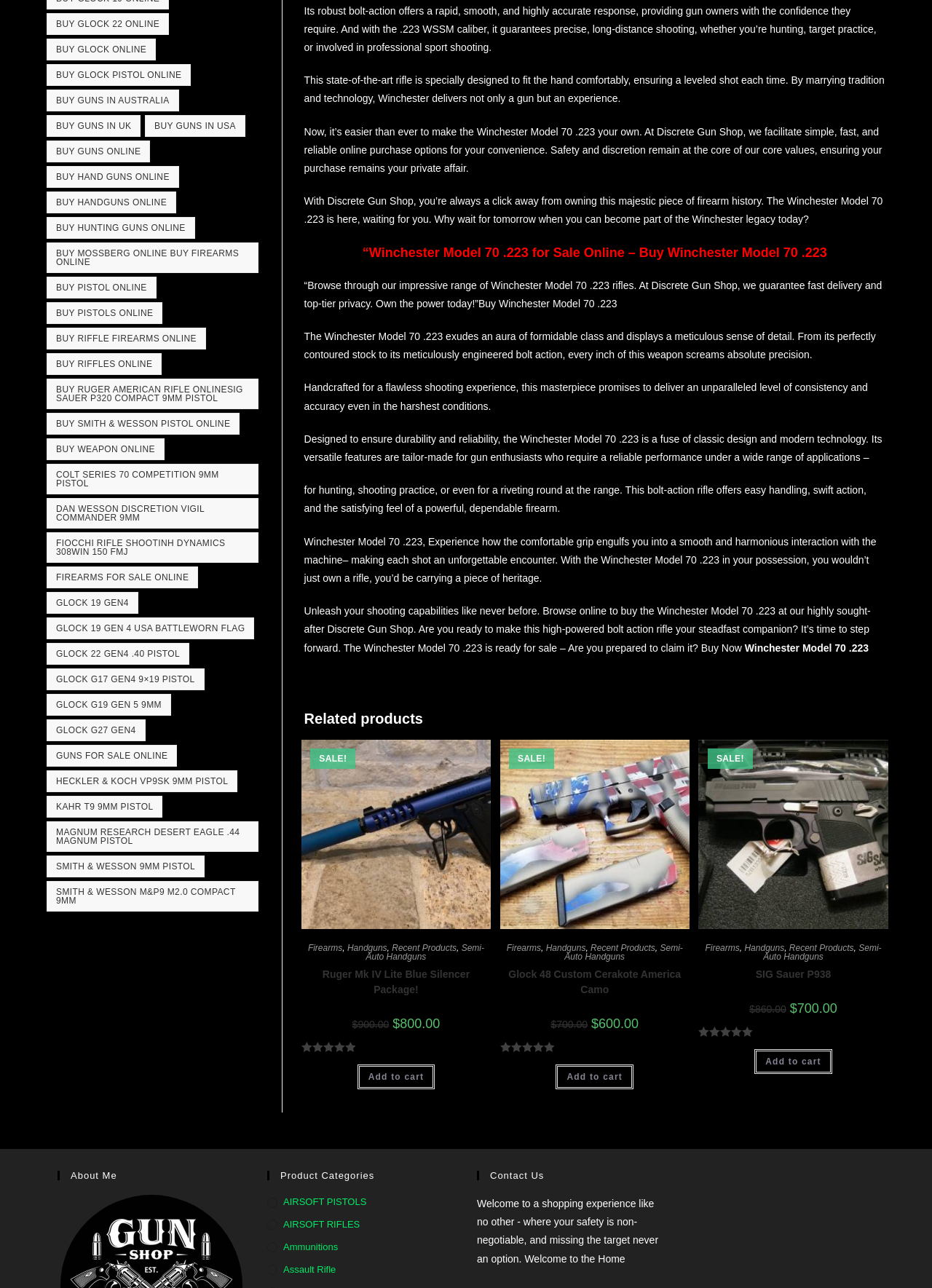Give the bounding box coordinates for this UI element: "Semi-Auto Handguns". The coordinates should be four float numbers between 0 and 1, arranged as [left, top, right, bottom].

[0.819, 0.732, 0.946, 0.747]